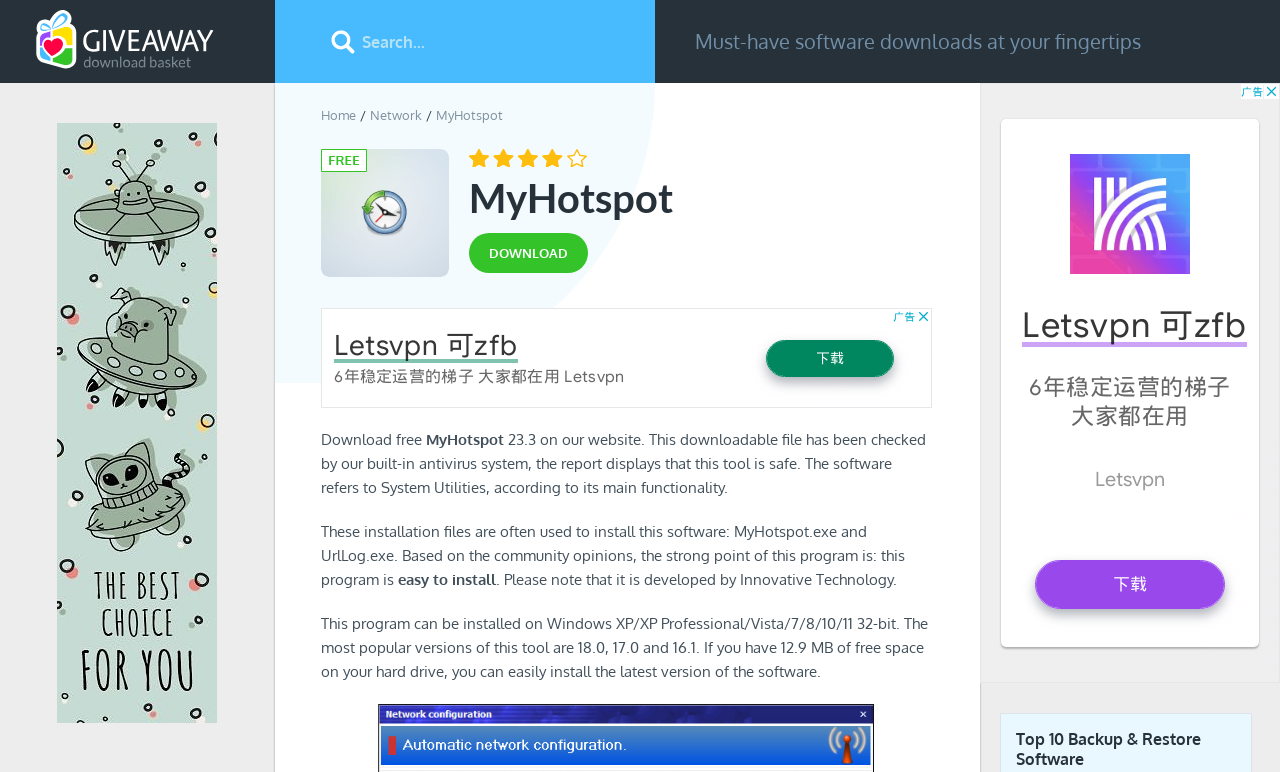What is the size of the installation file?
From the screenshot, provide a brief answer in one word or phrase.

12.9 MB